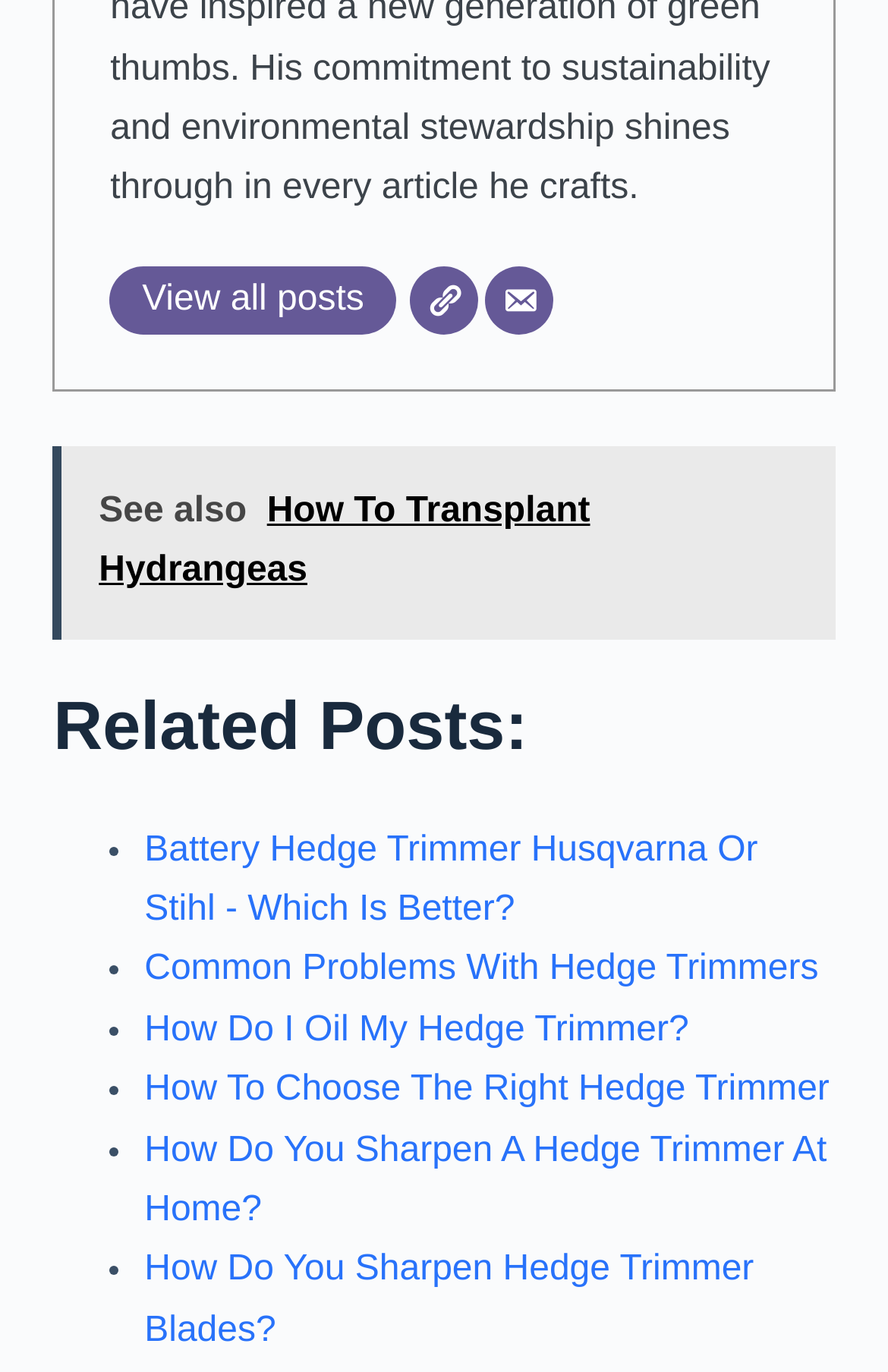Locate the bounding box coordinates of the clickable region to complete the following instruction: "Check email."

[0.547, 0.194, 0.624, 0.244]